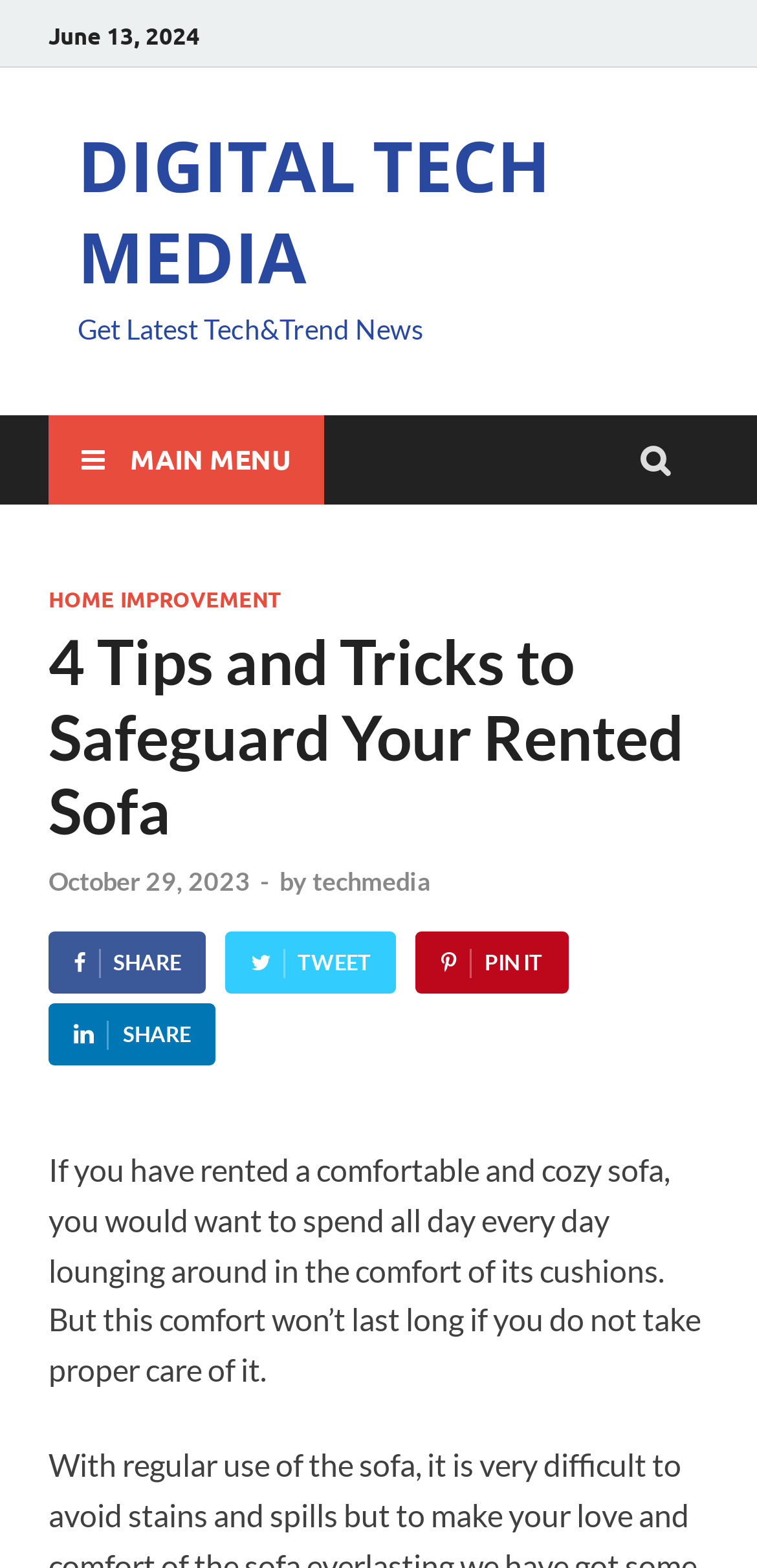Given the element description: "DIGITAL TECH MEDIA", predict the bounding box coordinates of this UI element. The coordinates must be four float numbers between 0 and 1, given as [left, top, right, bottom].

[0.103, 0.075, 0.728, 0.194]